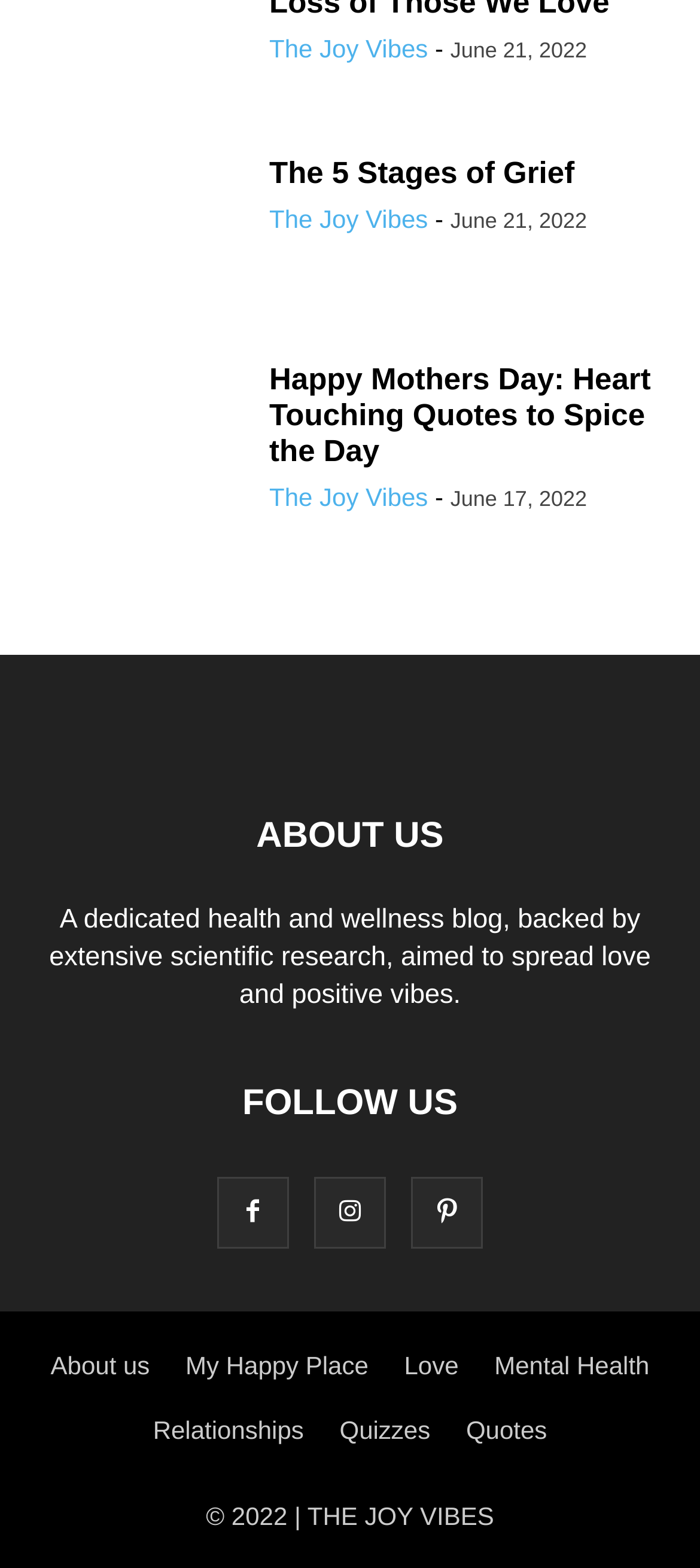Based on the visual content of the image, answer the question thoroughly: What is the date of the second article?

The second article on the webpage has a time element that says 'June 17, 2022', indicating the date when the article was published.